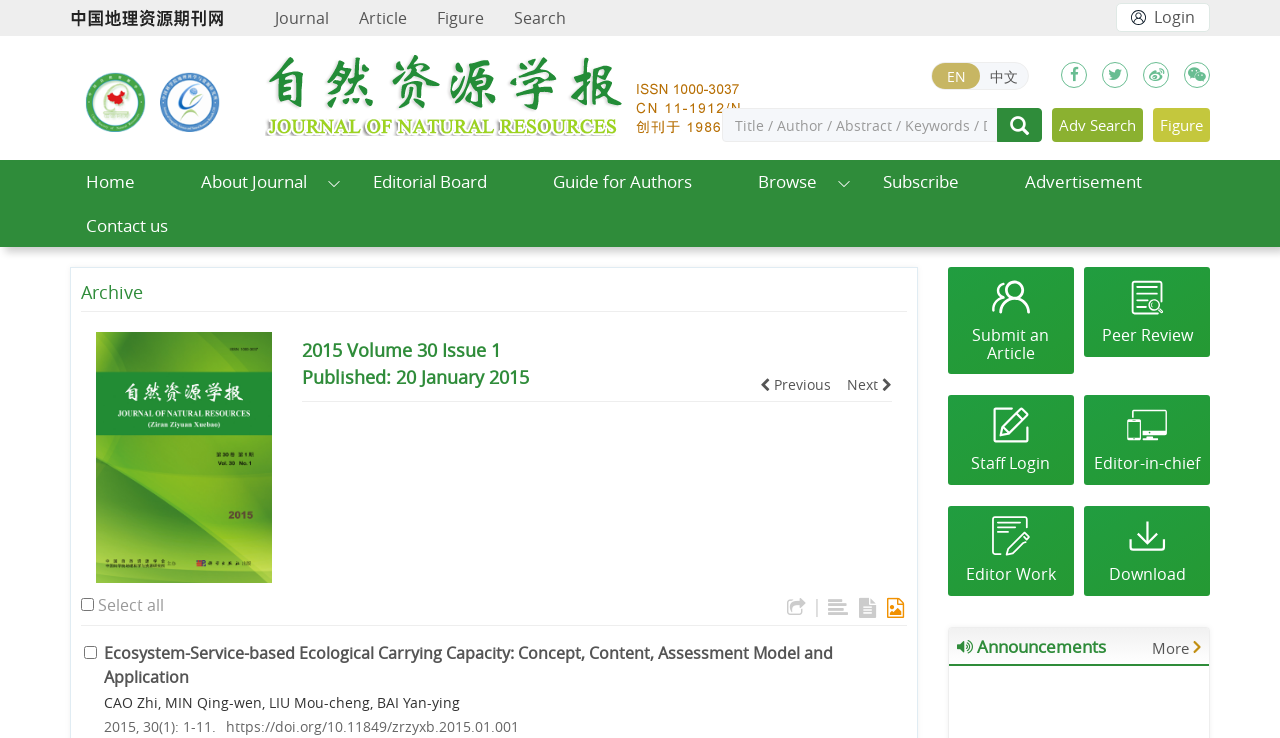Using the information from the screenshot, answer the following question thoroughly:
How many links are there in the top navigation bar?

I counted the number of links in the top navigation bar by looking at the links 'Journal', 'Article', 'Figure', 'Search', and 'Login' which are all located at the top of the page.